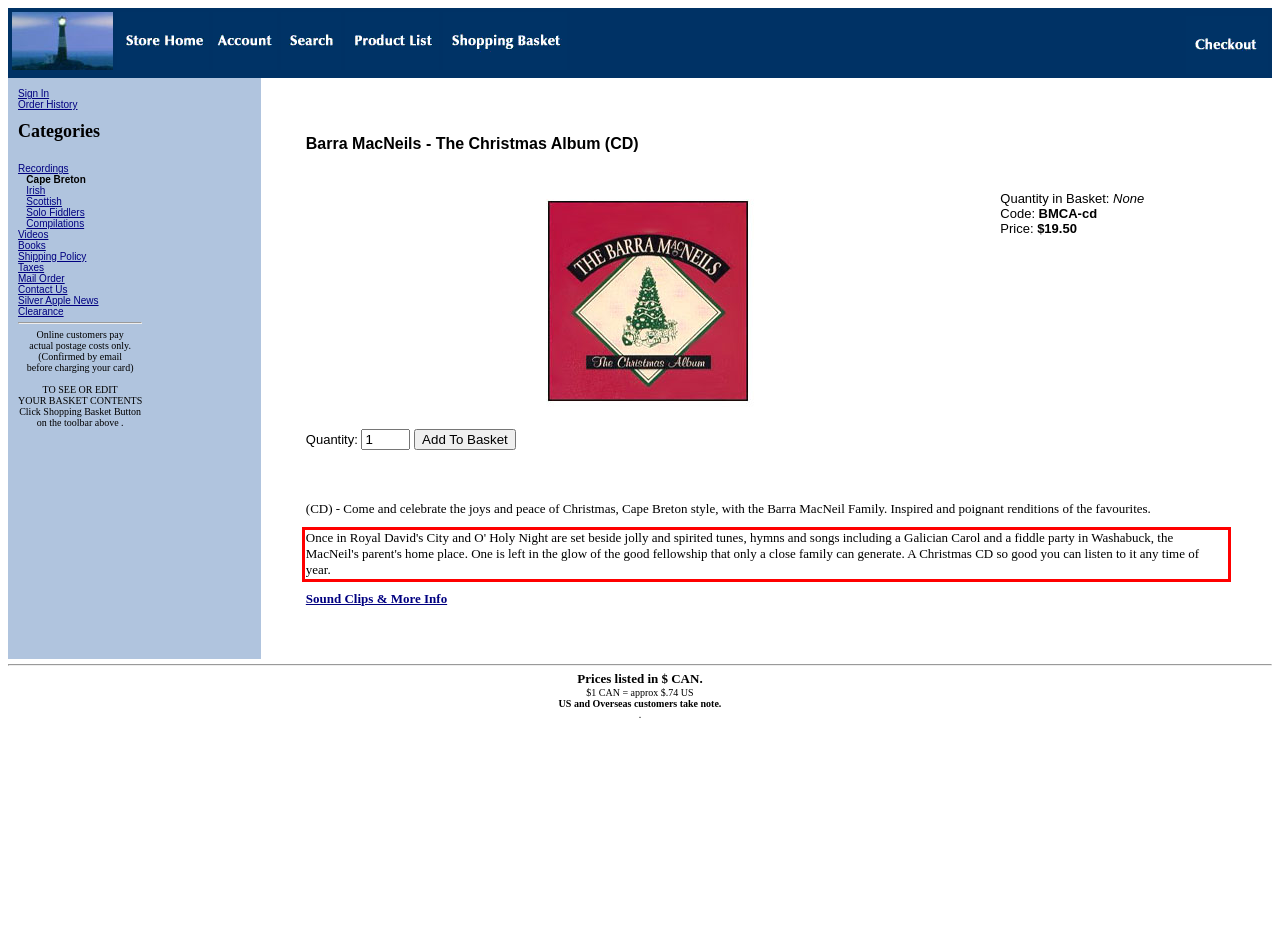View the screenshot of the webpage and identify the UI element surrounded by a red bounding box. Extract the text contained within this red bounding box.

Once in Royal David's City and O' Holy Night are set beside jolly and spirited tunes, hymns and songs including a Galician Carol and a fiddle party in Washabuck, the MacNeil's parent's home place. One is left in the glow of the good fellowship that only a close family can generate. A Christmas CD so good you can listen to it any time of year.